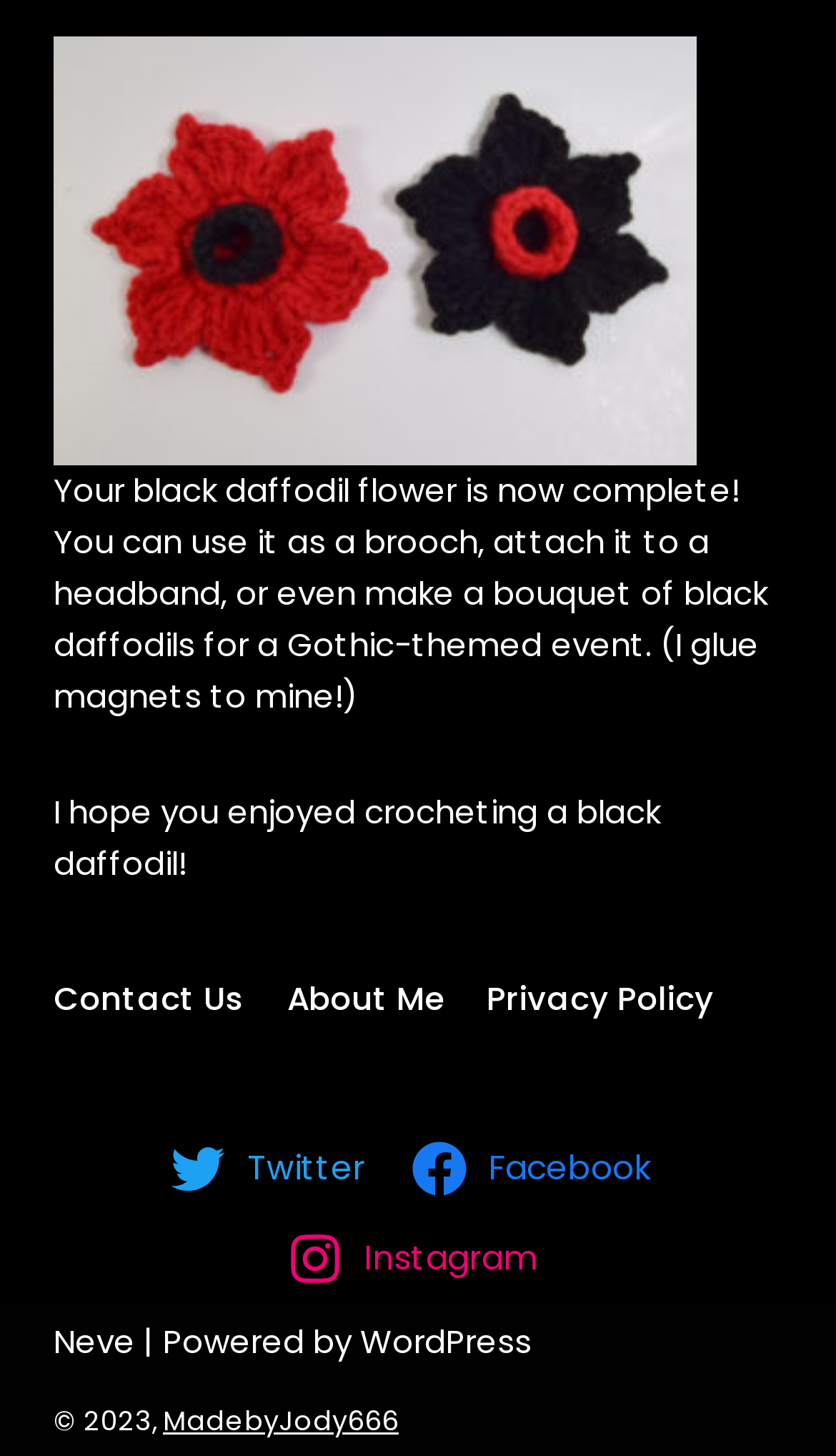Could you specify the bounding box coordinates for the clickable section to complete the following instruction: "follow on Twitter"?

[0.198, 0.781, 0.456, 0.825]